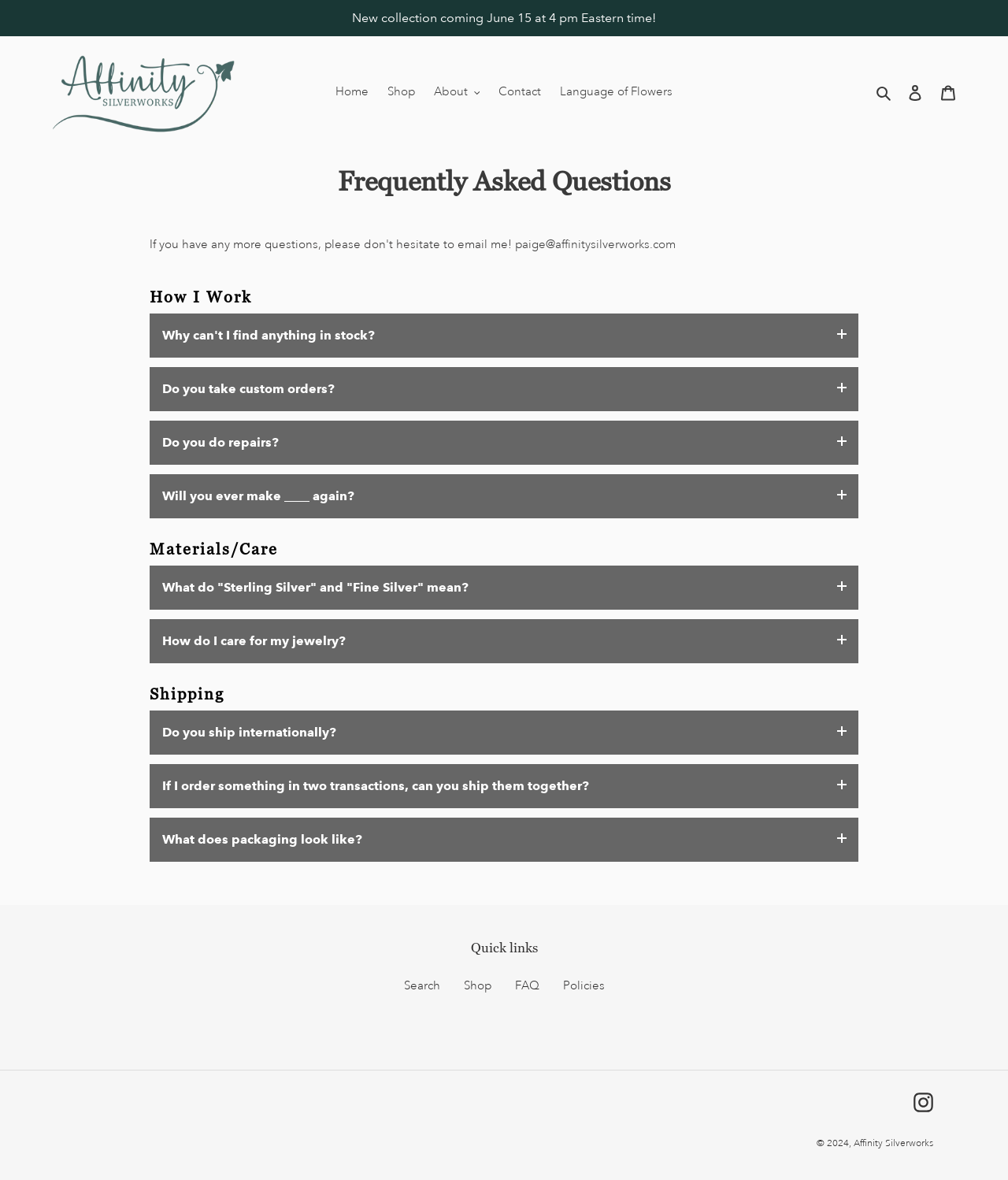Locate the bounding box coordinates of the segment that needs to be clicked to meet this instruction: "View the 'Frequently Asked Questions'".

[0.0, 0.128, 1.0, 0.169]